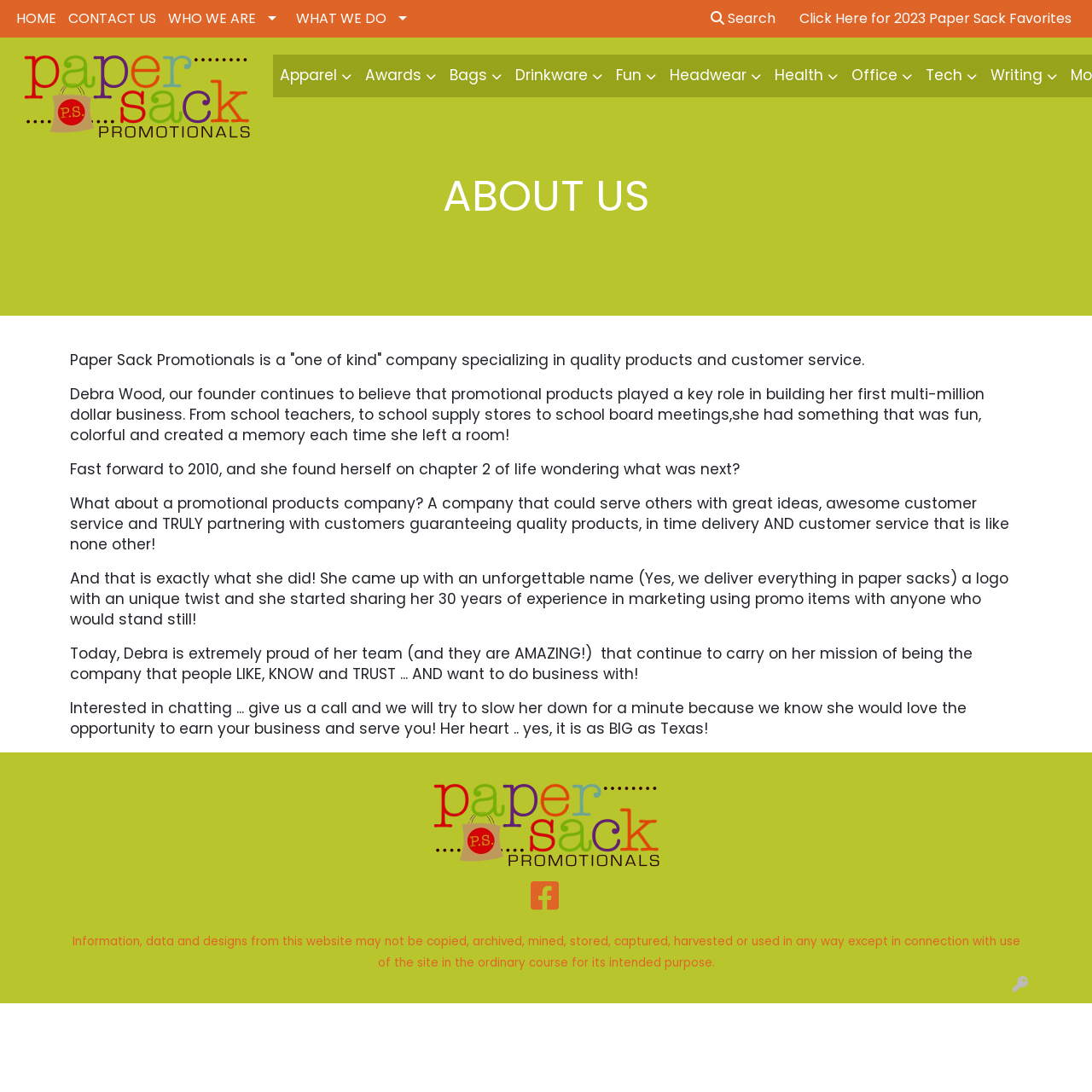What is the founder's name?
Refer to the image and offer an in-depth and detailed answer to the question.

The founder's name is mentioned in the text on the webpage, where it says 'Debra Wood, our founder continues to believe that promotional products played a key role in building her first multi-million dollar business.'